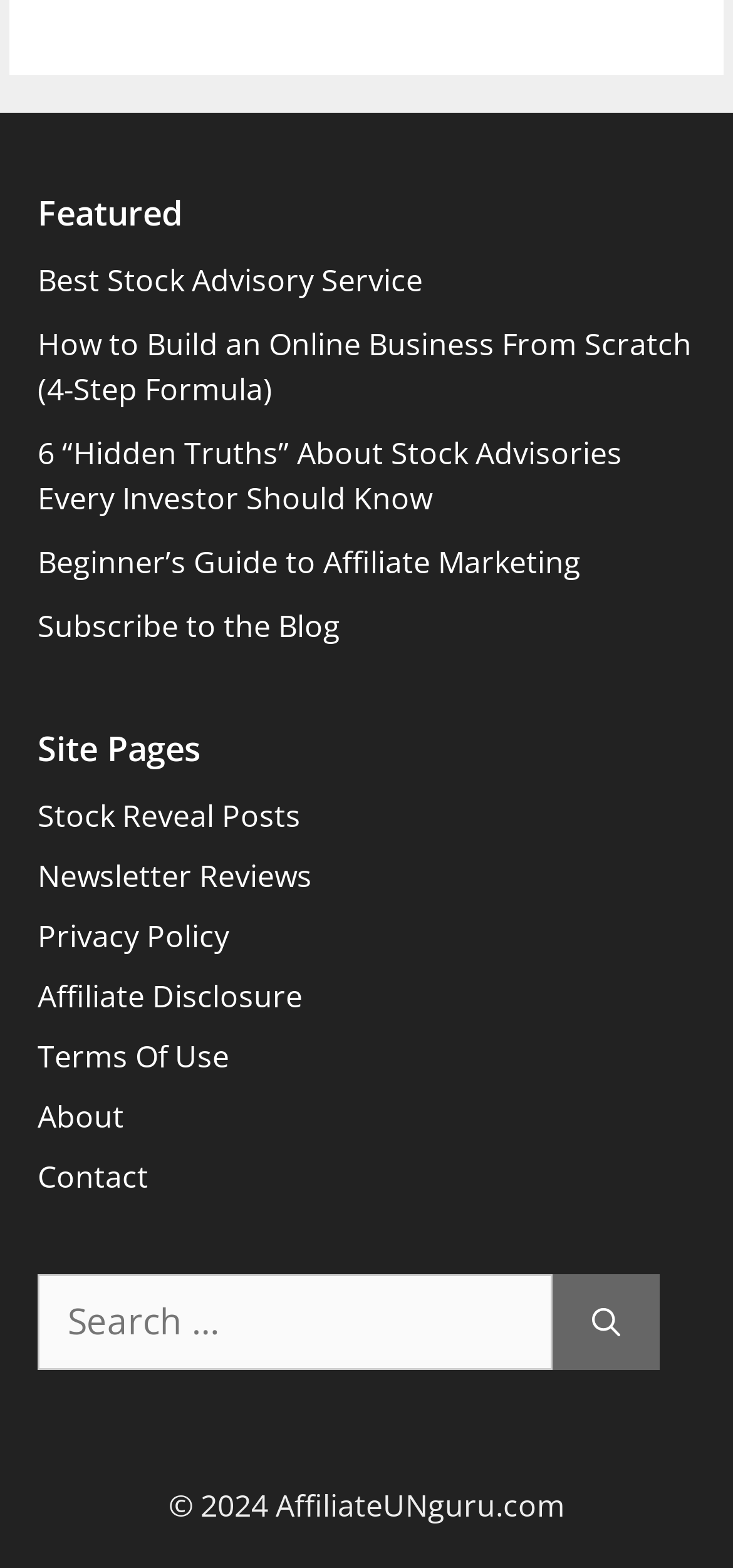How many links are there in the 'Featured' section?
From the image, respond using a single word or phrase.

4